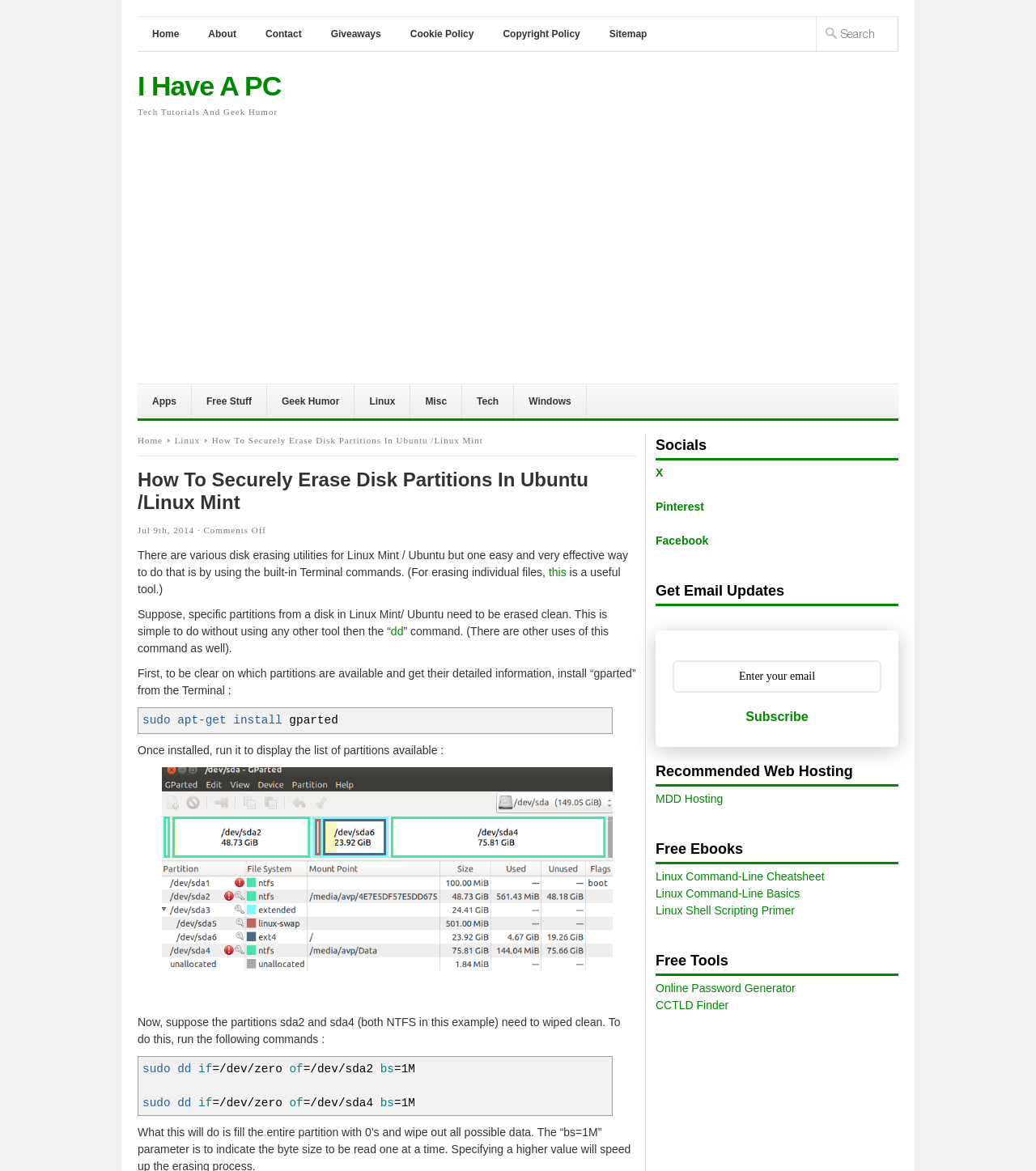How do you install 'gparted' from the Terminal?
Based on the image, give a concise answer in the form of a single word or short phrase.

sudo apt-get install gparted